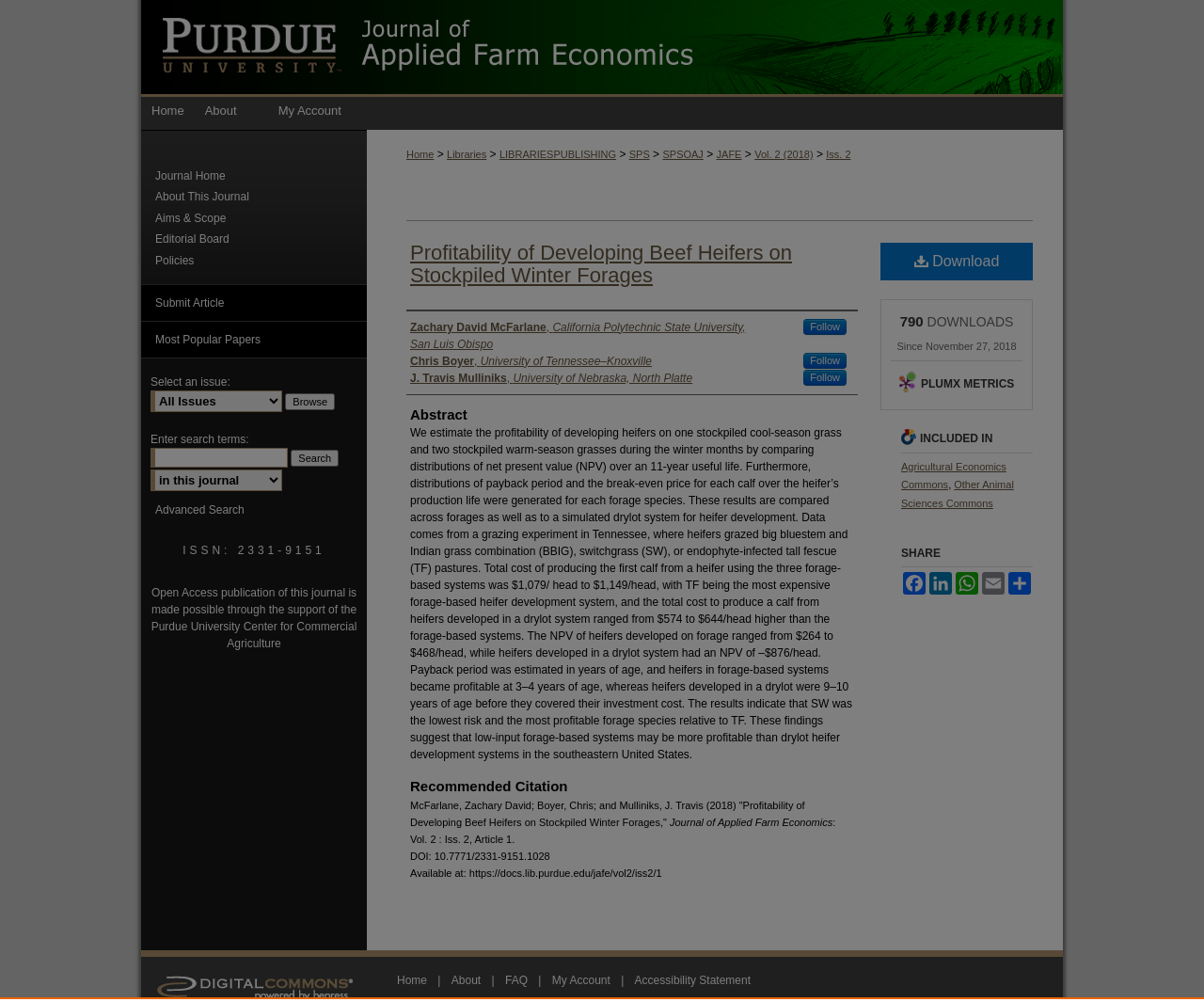Could you determine the bounding box coordinates of the clickable element to complete the instruction: "View the journal home page"? Provide the coordinates as four float numbers between 0 and 1, i.e., [left, top, right, bottom].

[0.129, 0.169, 0.305, 0.183]